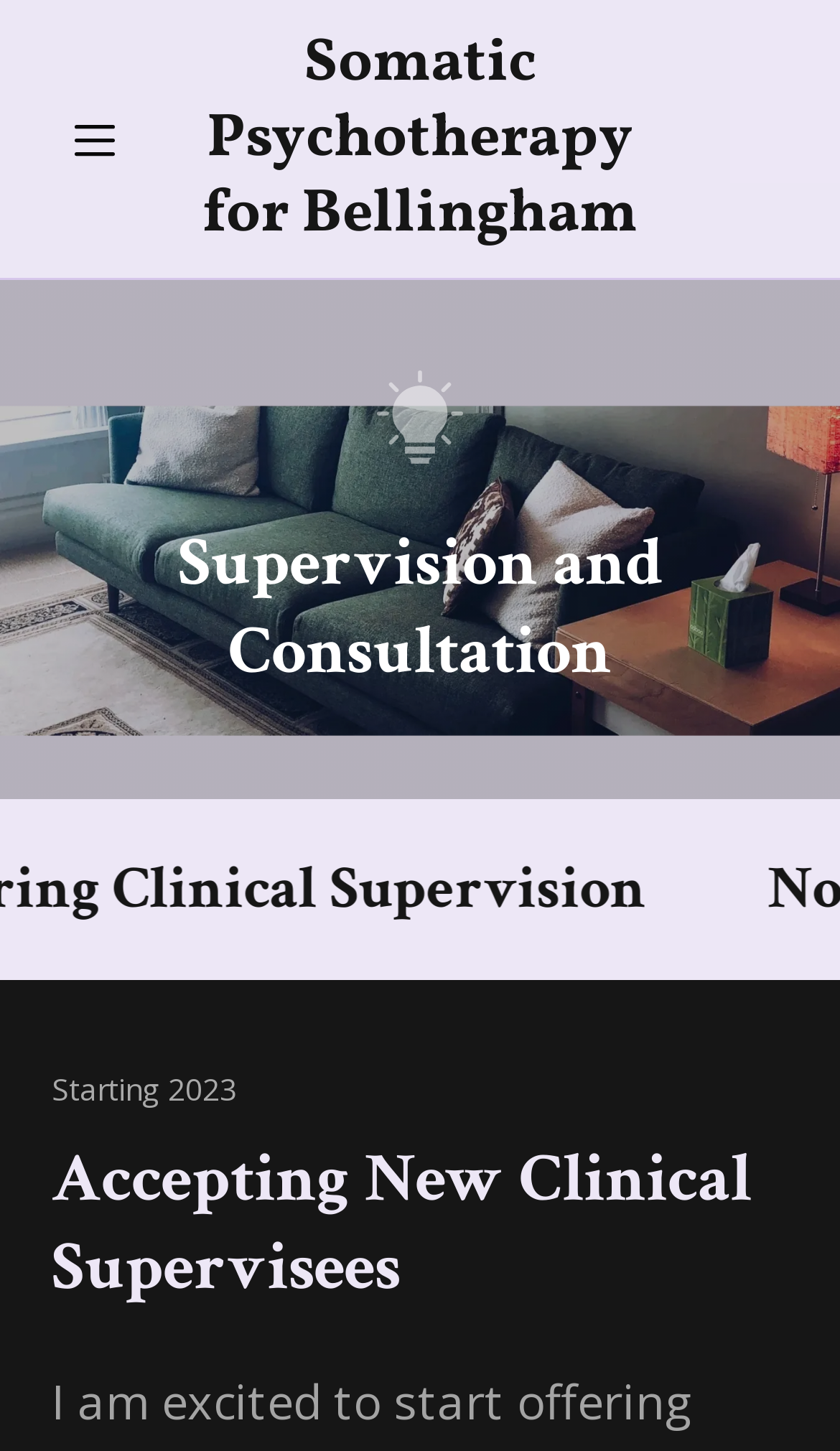Provide your answer in one word or a succinct phrase for the question: 
What is the timeframe mentioned for accepting new clinical supervisees?

Starting 2023